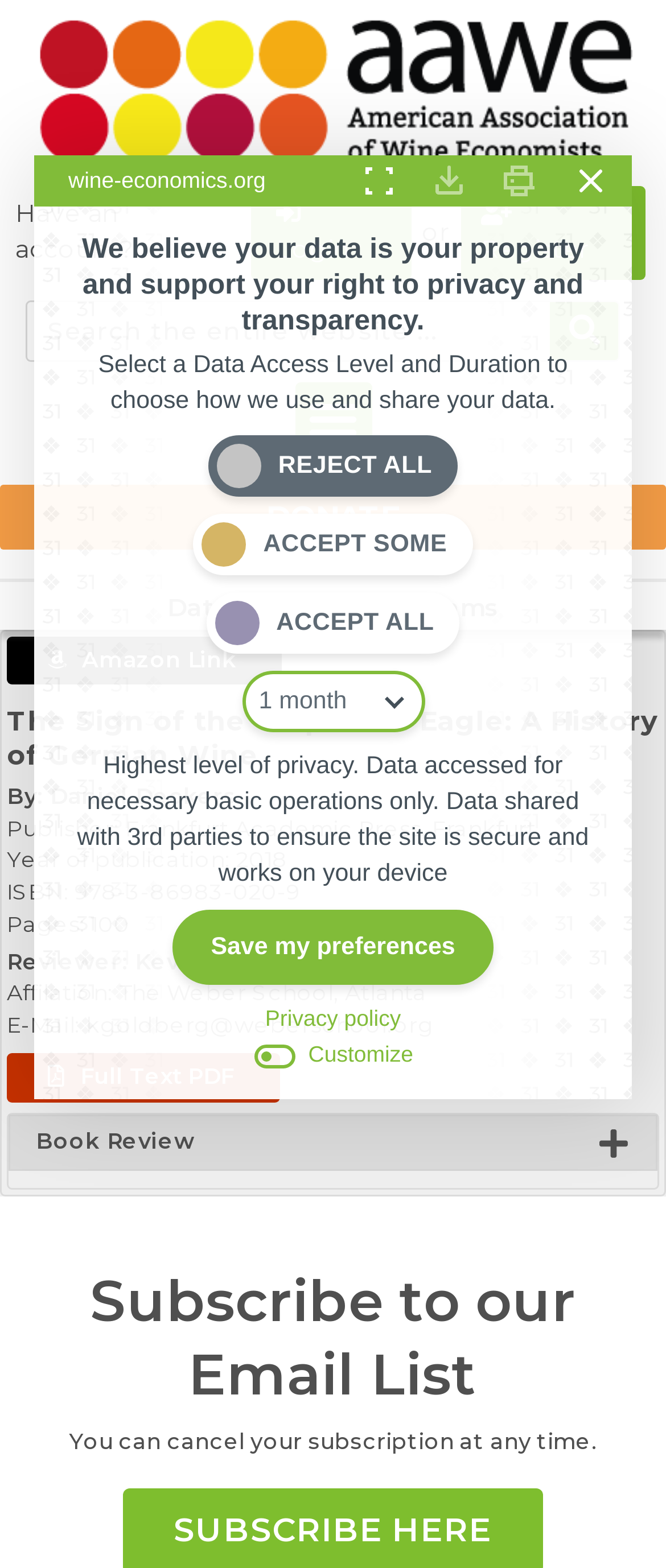What is the title of the book?
Please use the image to deliver a detailed and complete answer.

I found the title of the book by looking at the heading element with the text 'The Sign of the Grape and Eagle: A History of German Wine' which is located at the top of the webpage.